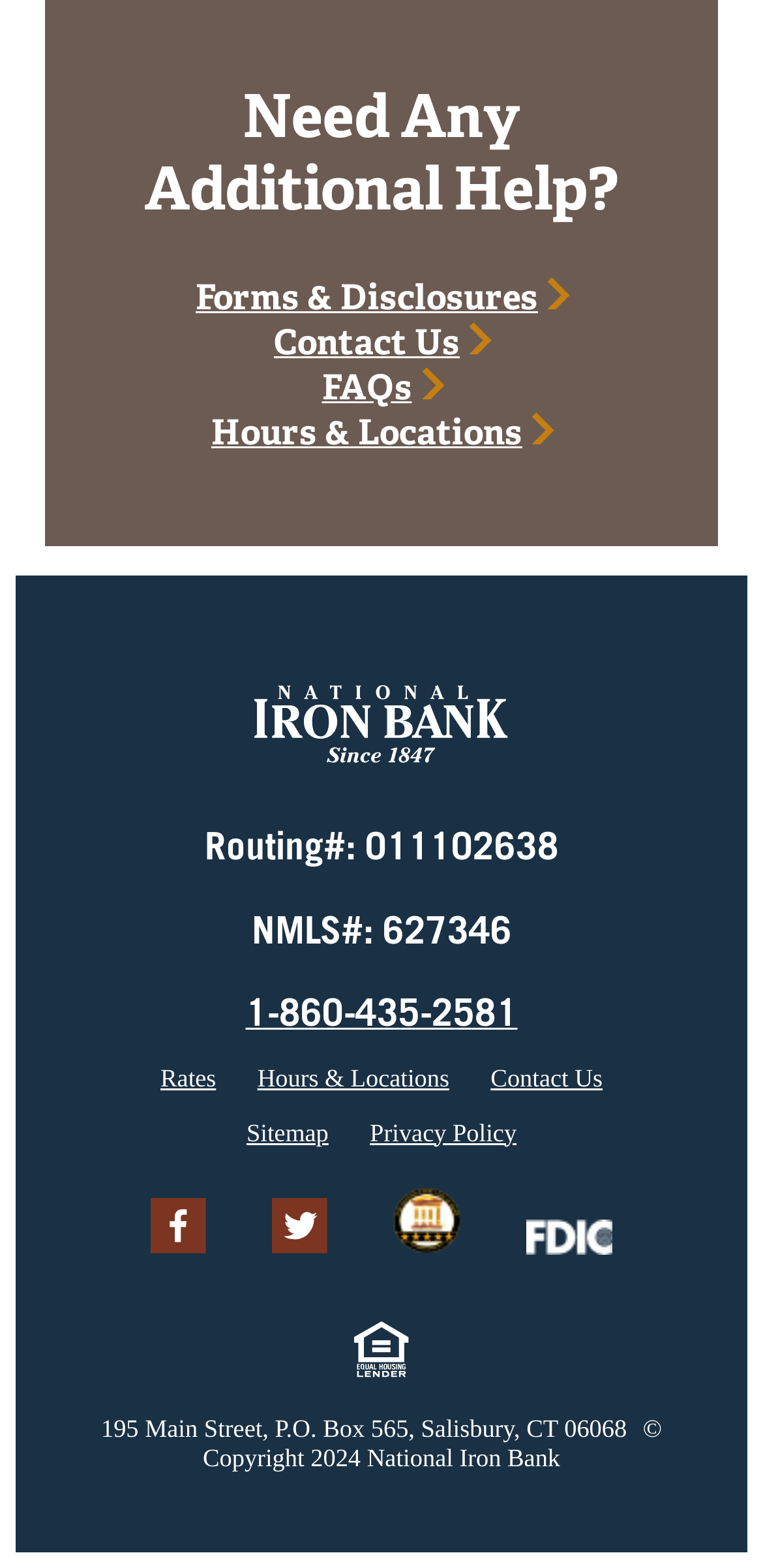What is the name of the bank?
From the image, respond using a single word or phrase.

Iron Bank